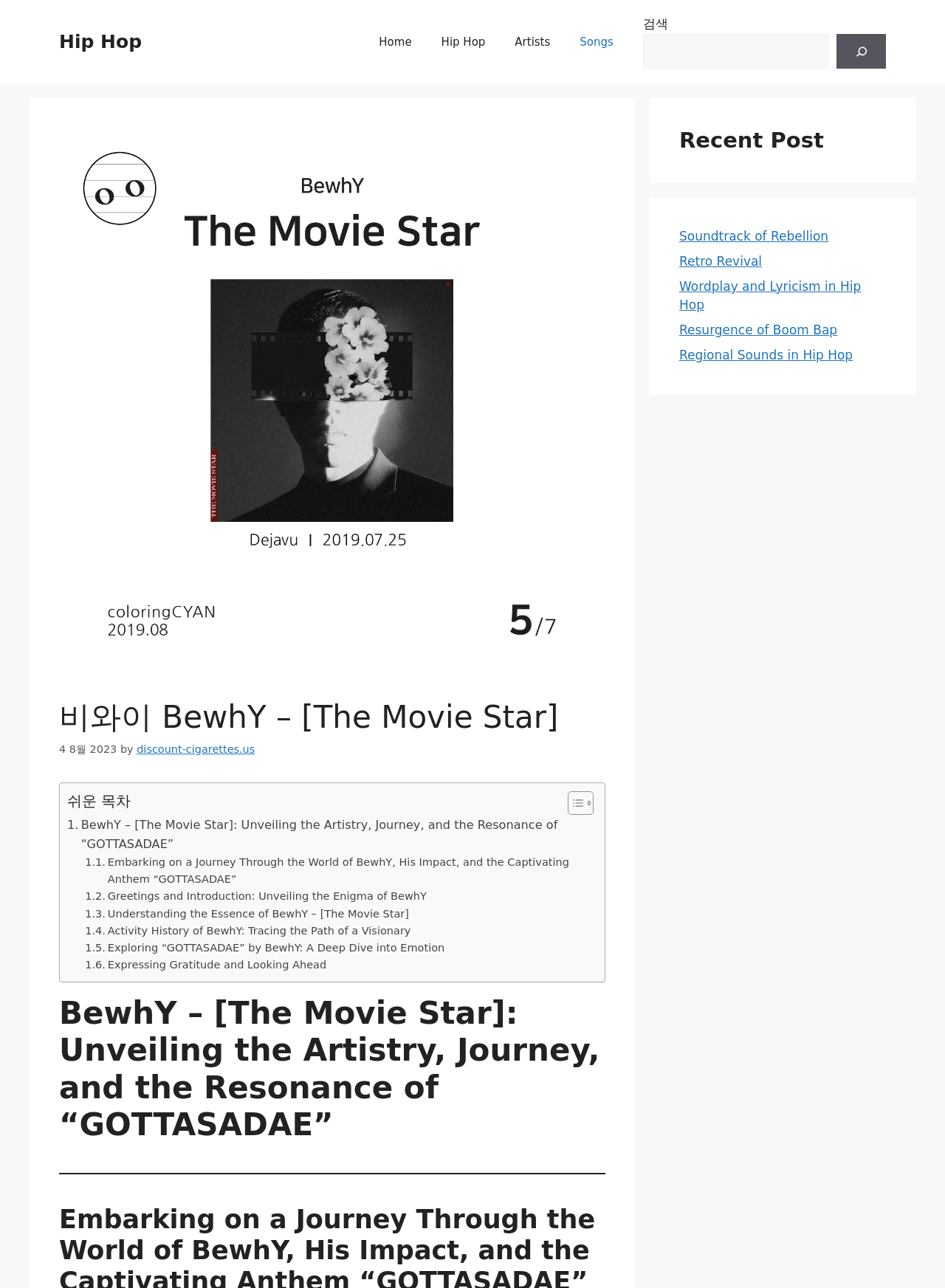Can you pinpoint the bounding box coordinates for the clickable element required for this instruction: "Search for something"? The coordinates should be four float numbers between 0 and 1, i.e., [left, top, right, bottom].

[0.68, 0.026, 0.876, 0.053]